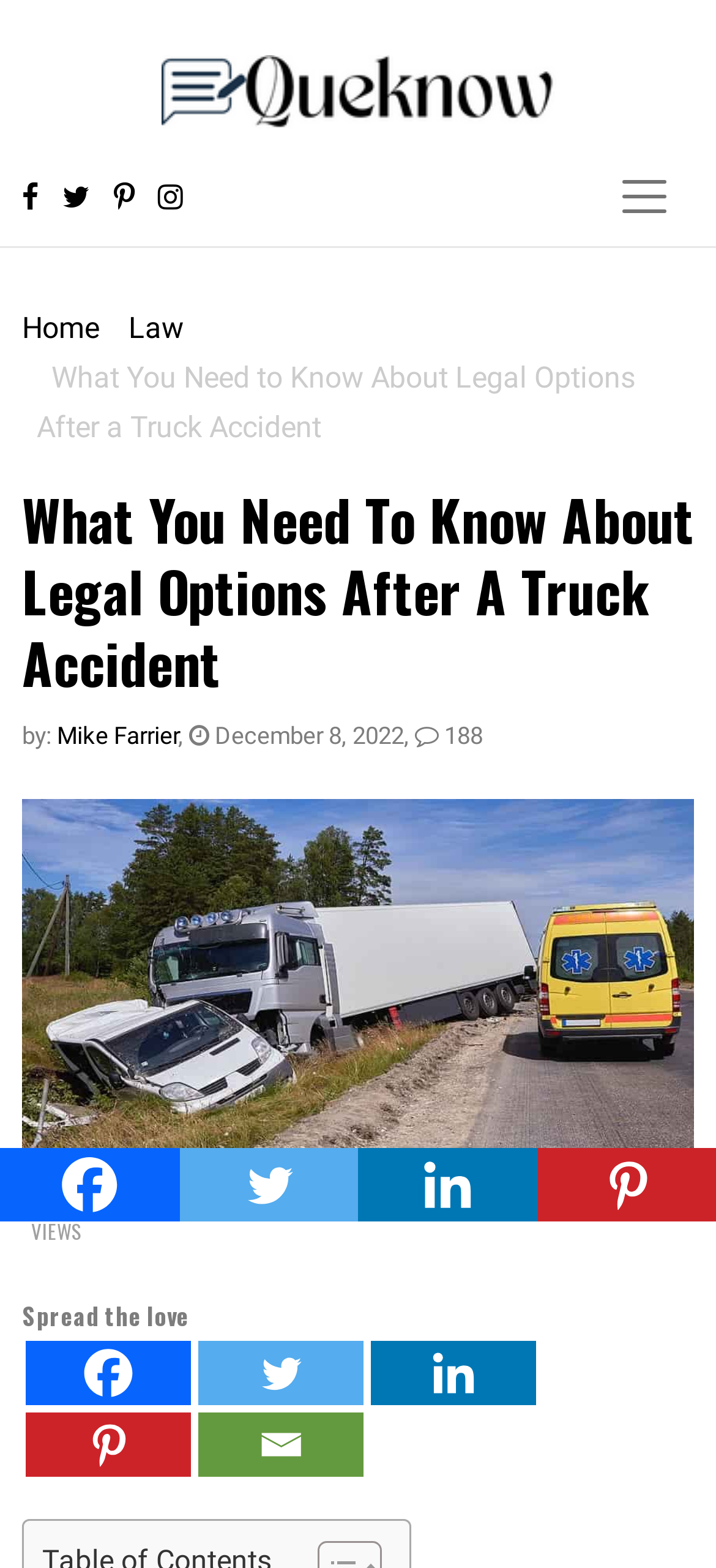Determine the bounding box coordinates of the region to click in order to accomplish the following instruction: "Click the Queknow logo". Provide the coordinates as four float numbers between 0 and 1, specifically [left, top, right, bottom].

[0.224, 0.044, 0.776, 0.068]